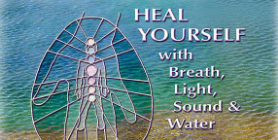Please analyze the image and give a detailed answer to the question:
What is the background color reminiscent of?

The background of the image showcases soothing, blended colors that are reminiscent of water, implying tranquility and wellness.